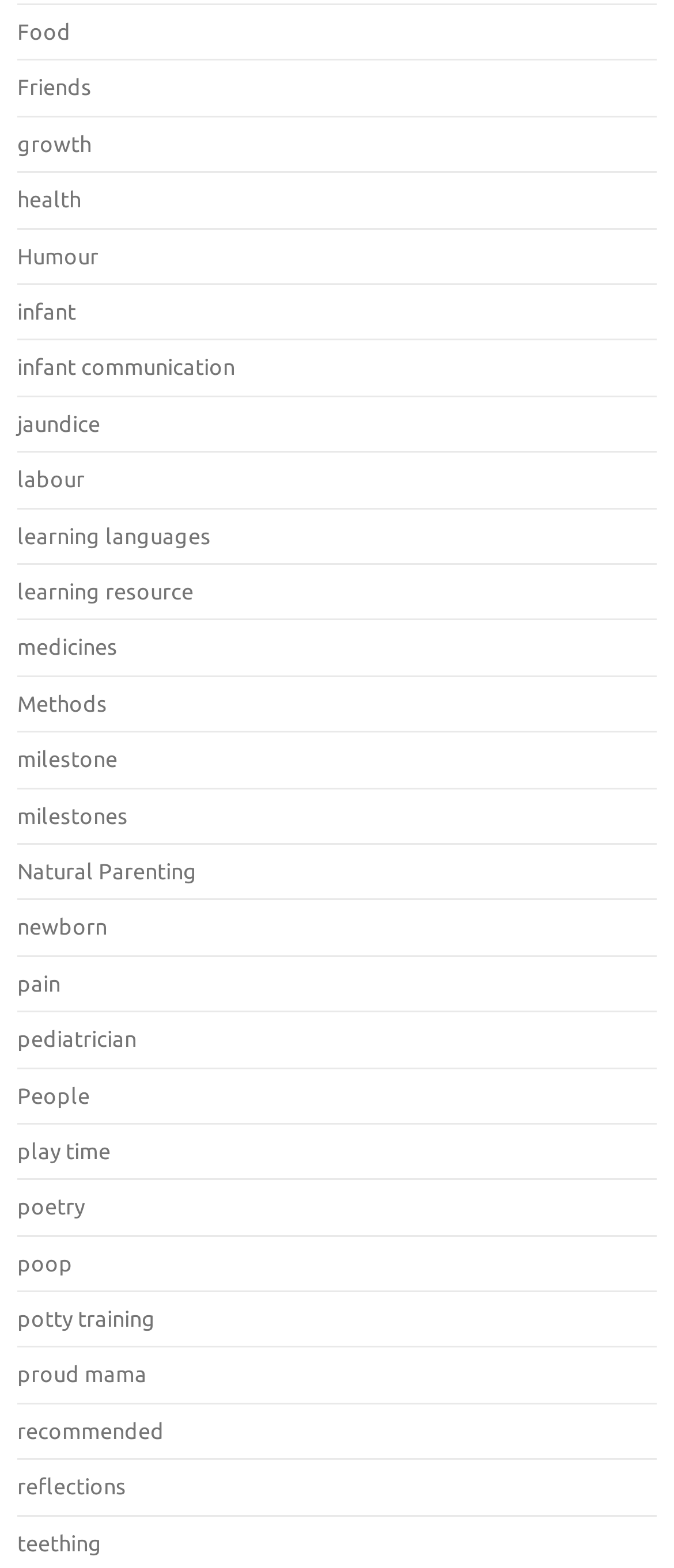Please identify the bounding box coordinates of the clickable area that will fulfill the following instruction: "View articles and essays". The coordinates should be in the format of four float numbers between 0 and 1, i.e., [left, top, right, bottom].

None